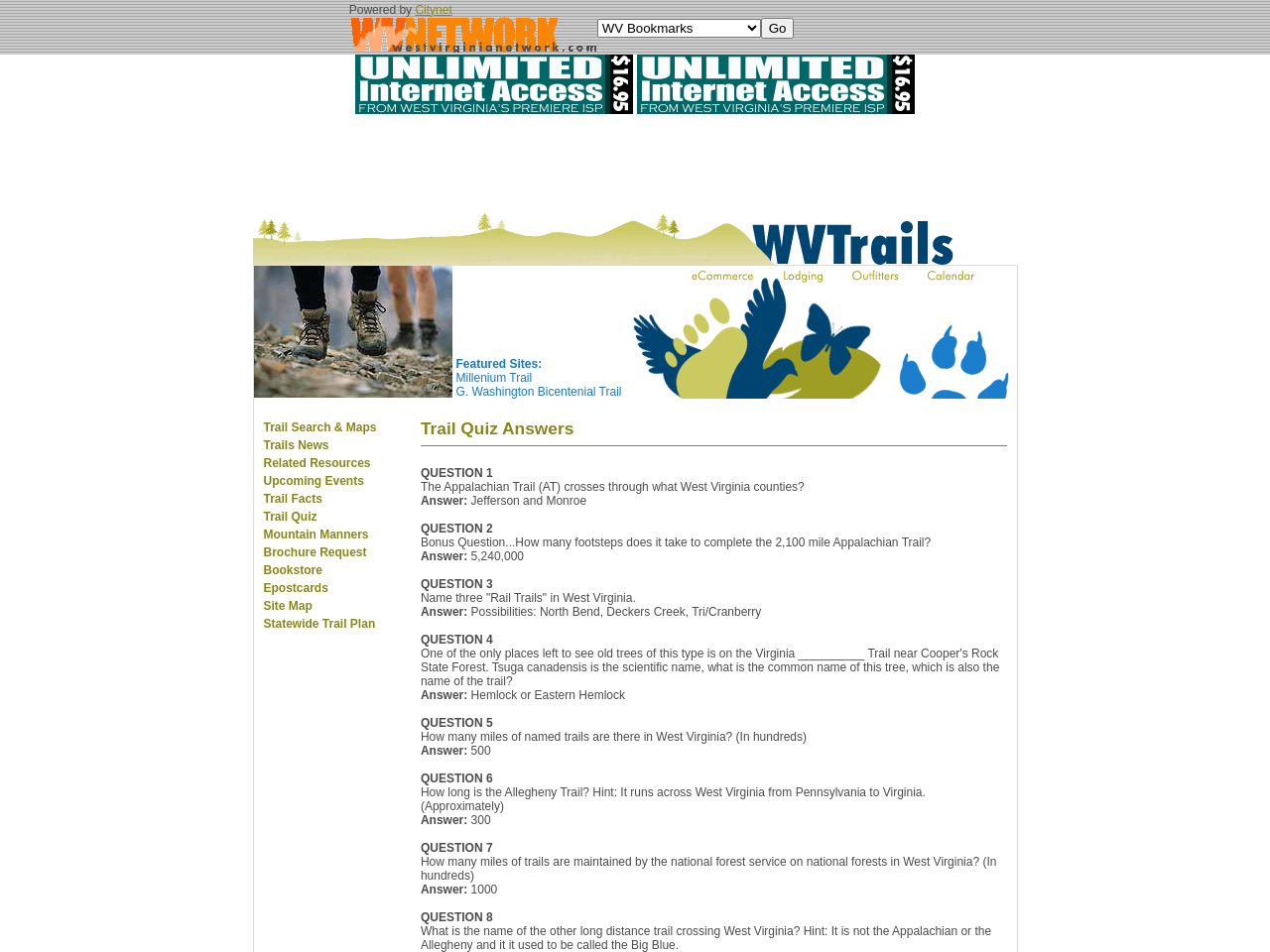What are the featured sites mentioned on the webpage?
Observe the image and answer the question with a one-word or short phrase response.

Millenium Trail and G. Washington Bicentenial Trail